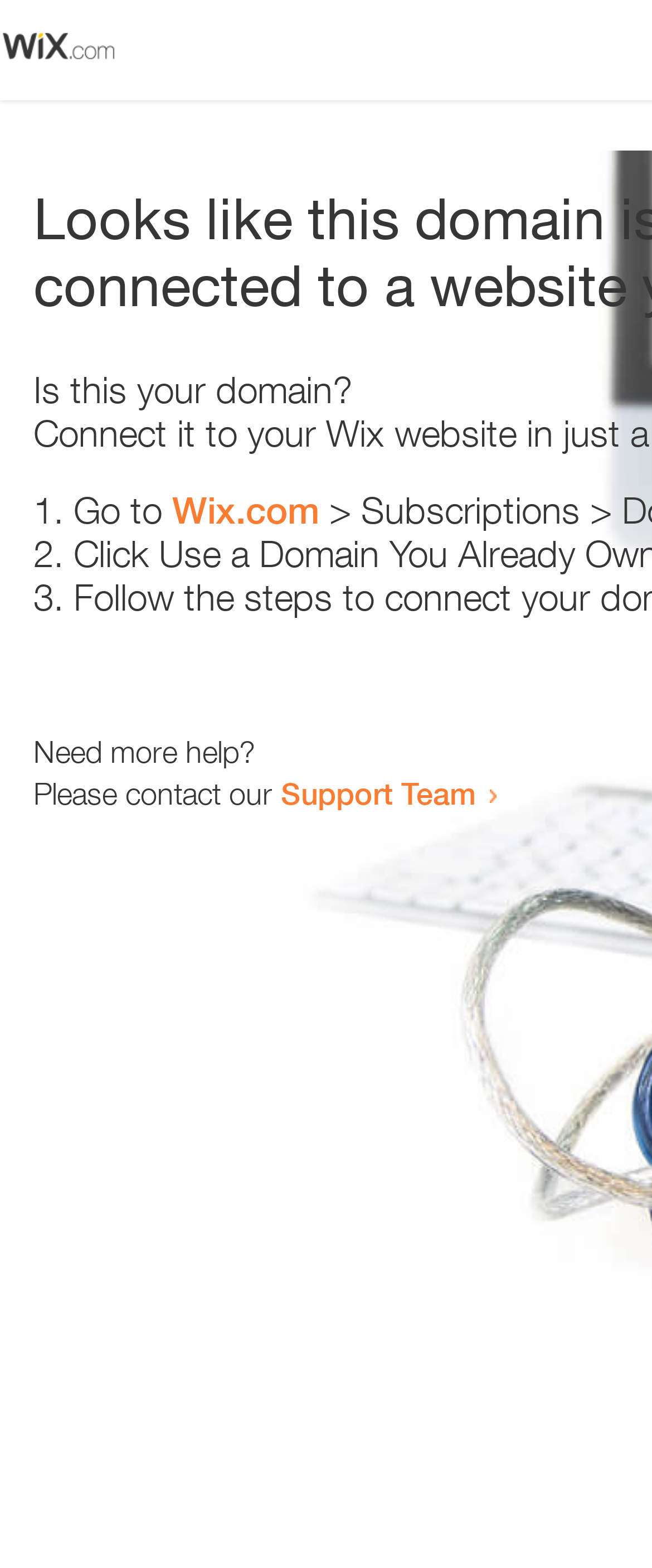Find the bounding box coordinates for the HTML element described as: "Support Team". The coordinates should consist of four float values between 0 and 1, i.e., [left, top, right, bottom].

[0.431, 0.494, 0.731, 0.517]